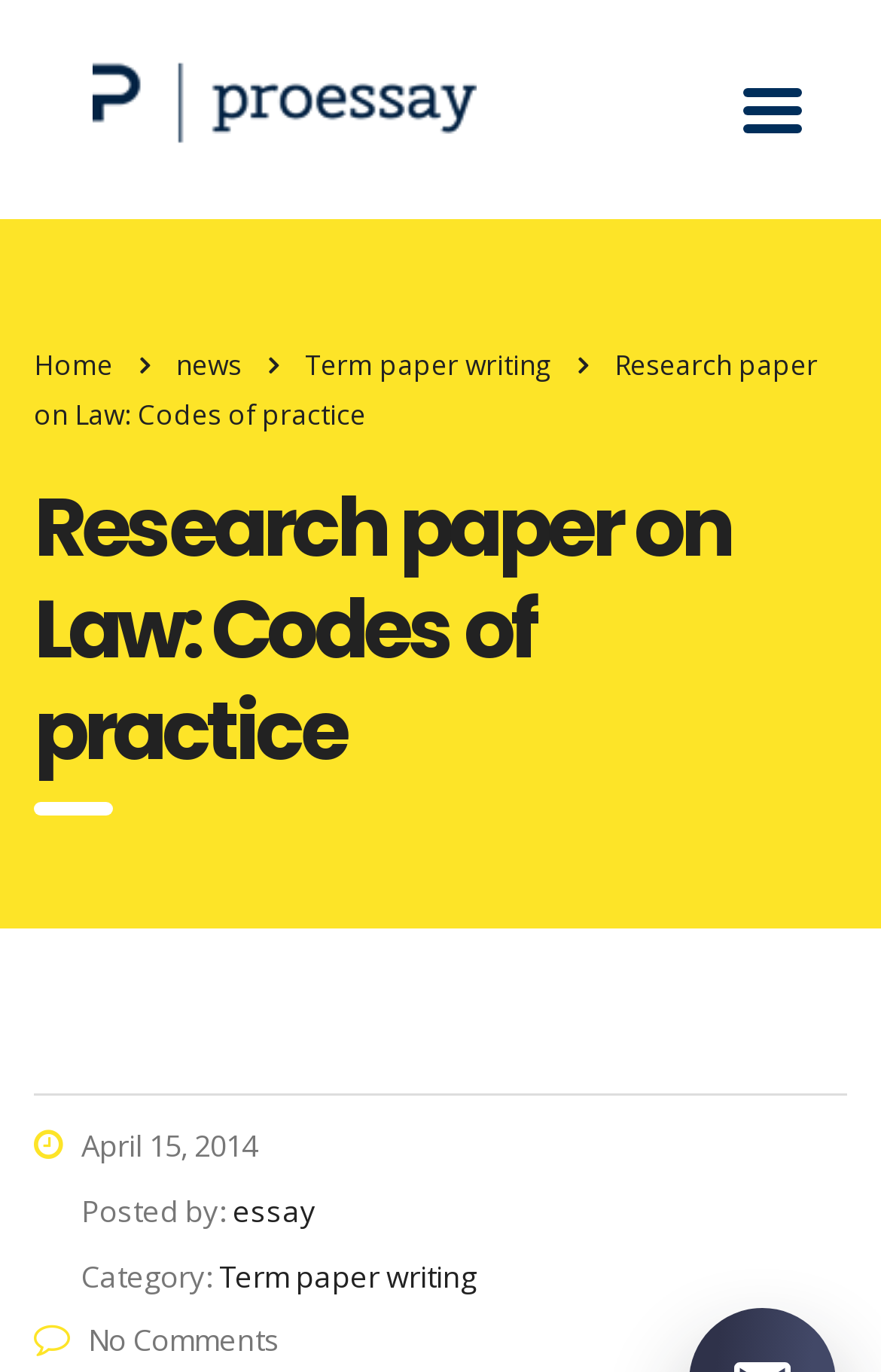Based on the element description "Term paper writing", predict the bounding box coordinates of the UI element.

[0.346, 0.253, 0.626, 0.281]